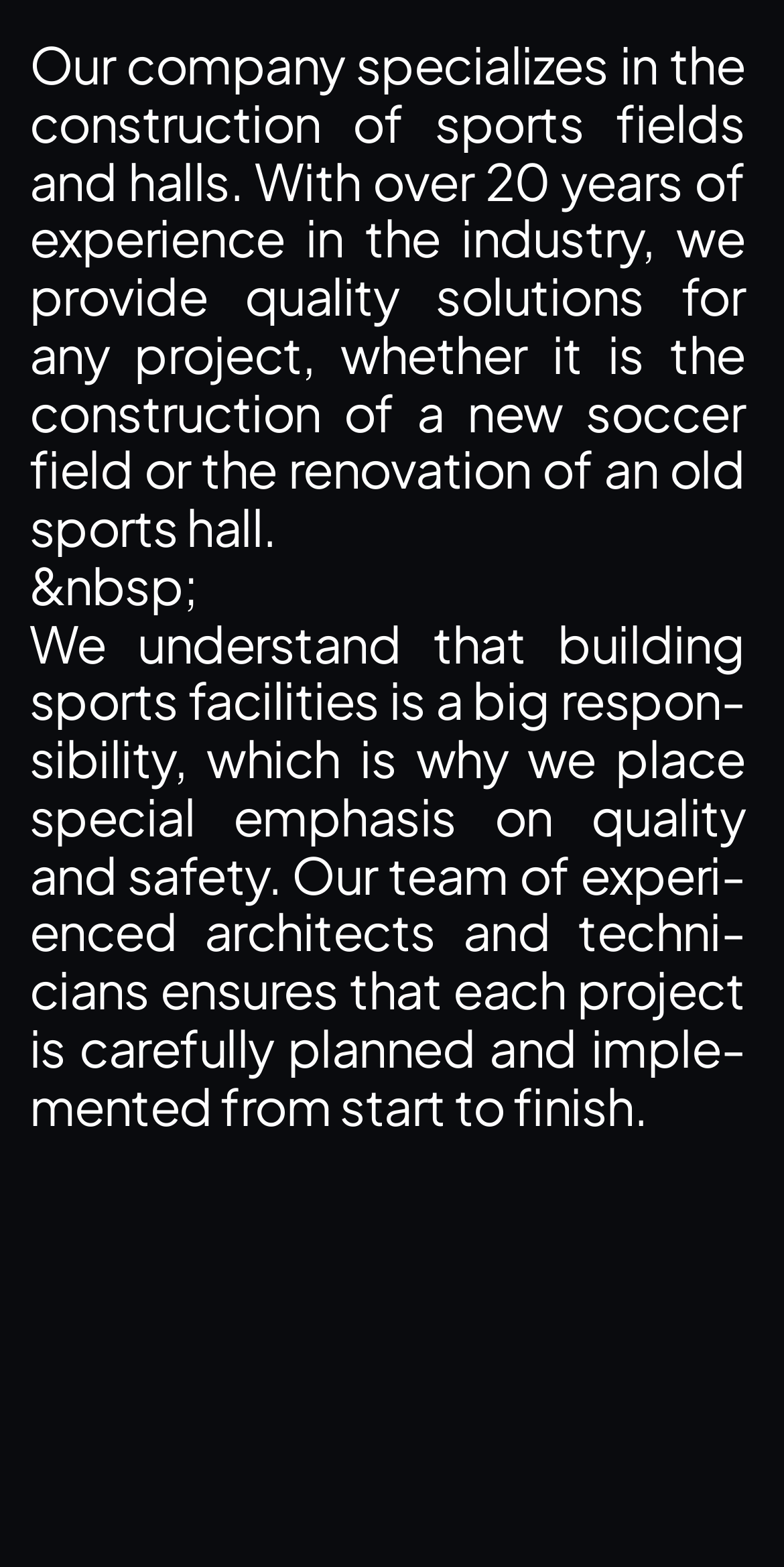Using the element description: "SBS Soccer Base System", determine the bounding box coordinates. The coordinates should be in the format [left, top, right, bottom], with values between 0 and 1.

[0.243, 0.337, 0.721, 0.363]